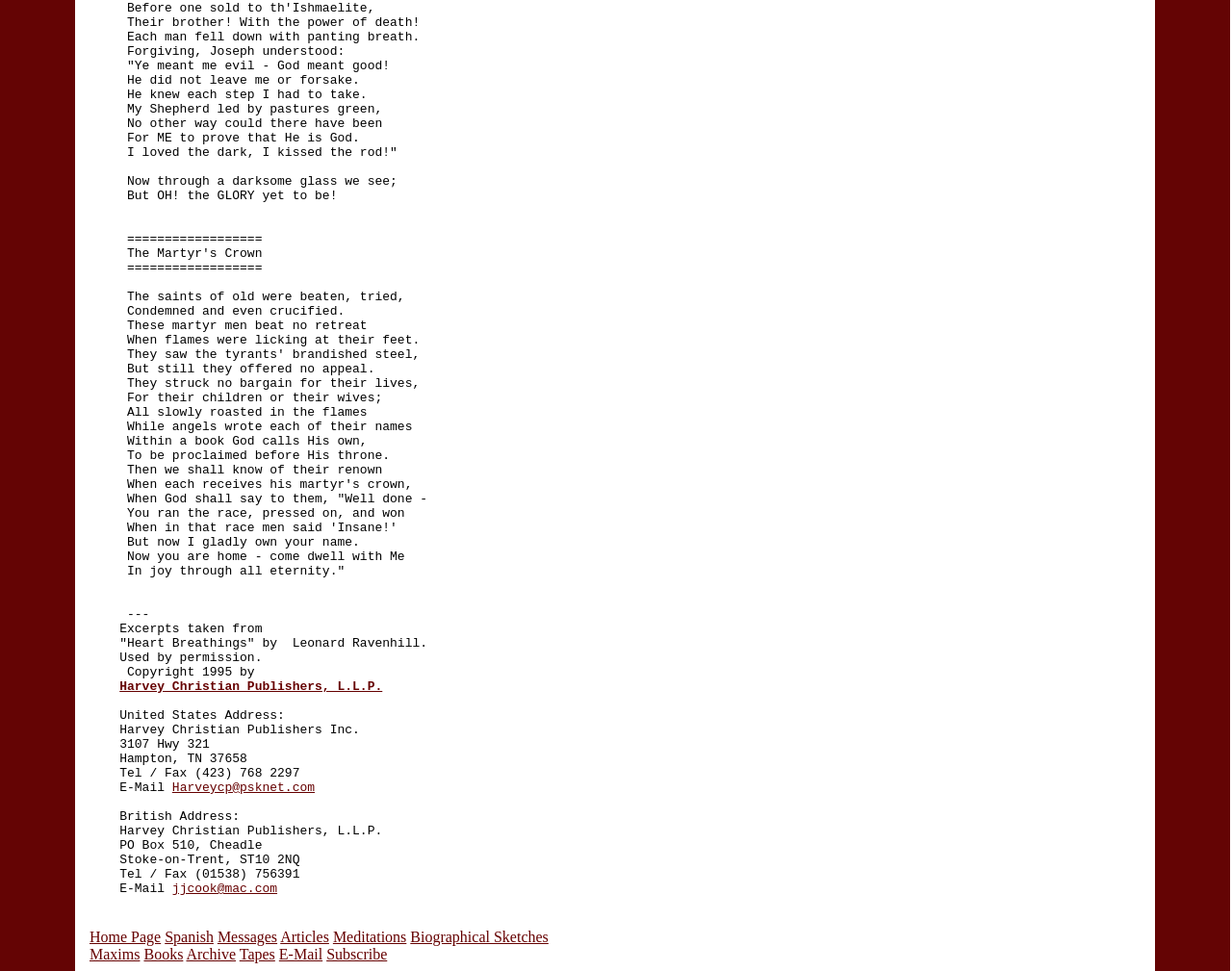How many table cells are in the layout table row?
Please ensure your answer to the question is detailed and covers all necessary aspects.

I counted the number of LayoutTableCell elements in the LayoutTableRow element, which are 3 table cells.